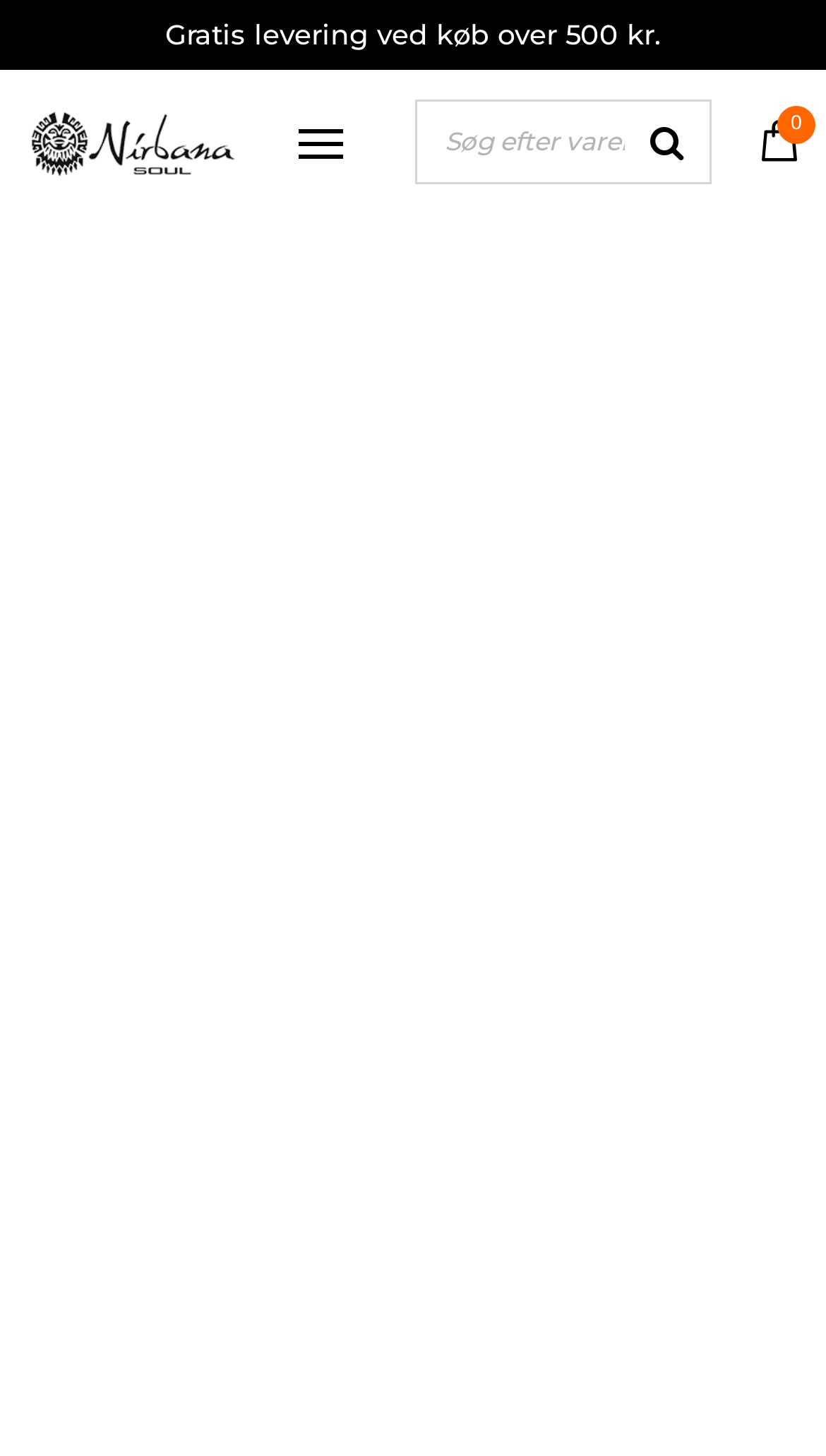Construct a comprehensive description capturing every detail on the webpage.

The webpage appears to be an e-commerce website, specifically a product page for a Swarovski pearl bracelet called "Lilou". 

At the top of the page, there is a logo on the left side, accompanied by a search bar and a search button on the right side. Below the logo, there are several navigation links, including "Men", "Women", "Watches", and "About us". 

On the top-right corner, there is a notification about free shipping for purchases over 500 kr. Next to it, there is a small icon with a number "0" inside. 

The main content of the page is likely to be below these top elements, but it is not explicitly described in the provided accessibility tree. However, based on the meta description, it is likely to be a product description and images of the bracelet. 

At the bottom of the page, there is another notification about fast shipping starting from 40 kr.